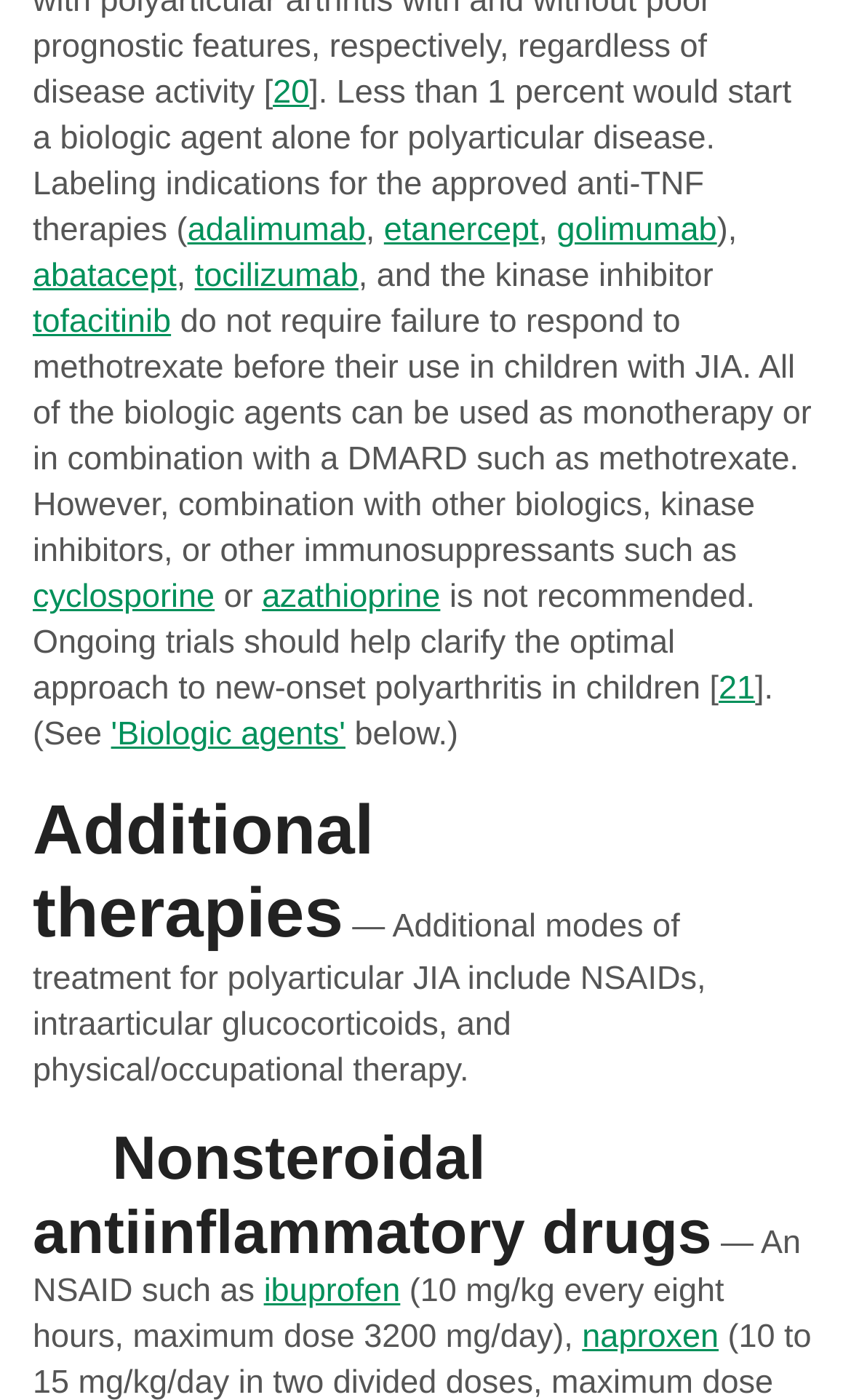Determine the bounding box coordinates of the section to be clicked to follow the instruction: "Click on adalimumab". The coordinates should be given as four float numbers between 0 and 1, formatted as [left, top, right, bottom].

[0.22, 0.152, 0.43, 0.178]